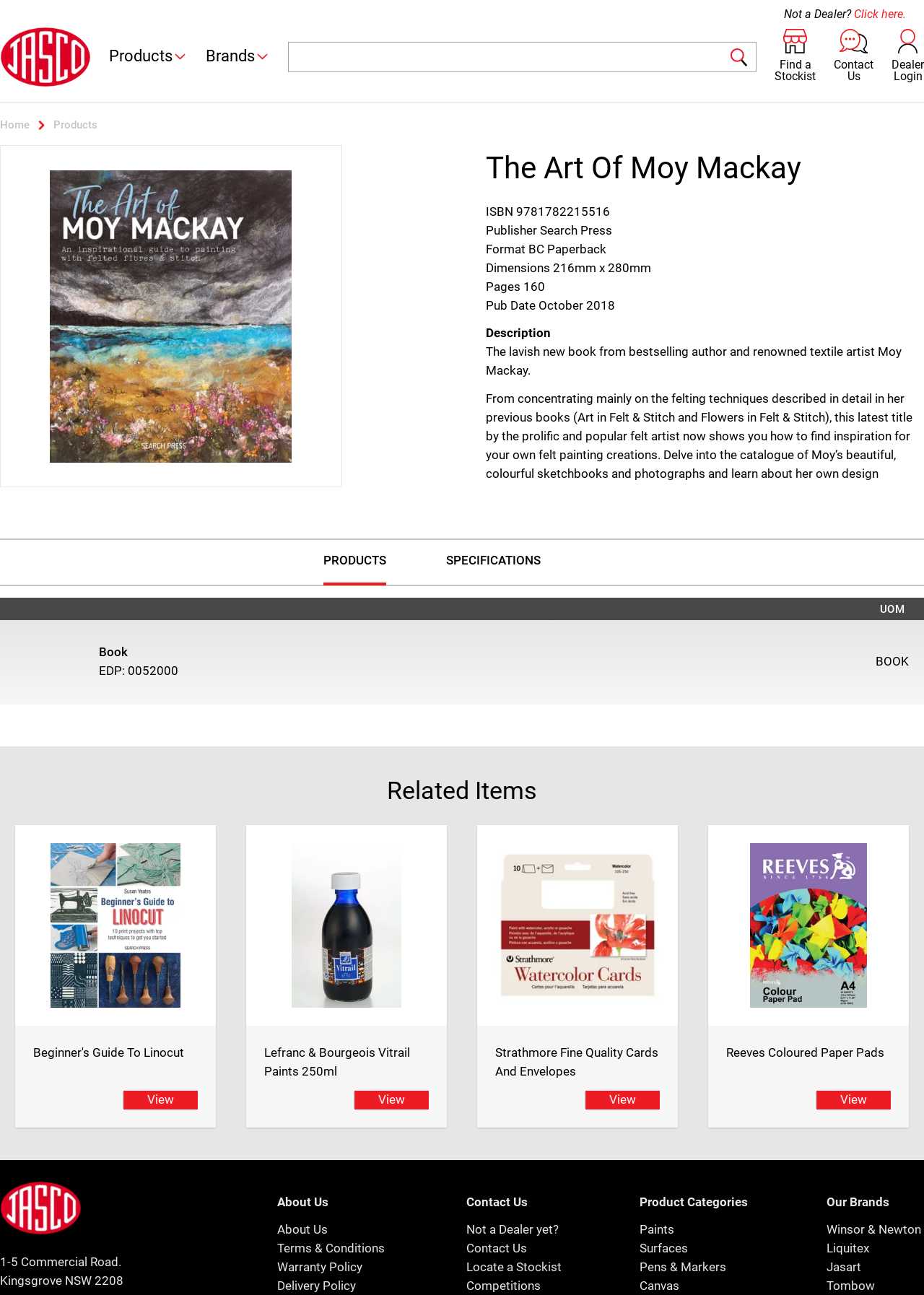Pinpoint the bounding box coordinates of the element to be clicked to execute the instruction: "Click on related item Beginner's Guide To Linocut".

[0.016, 0.637, 0.234, 0.792]